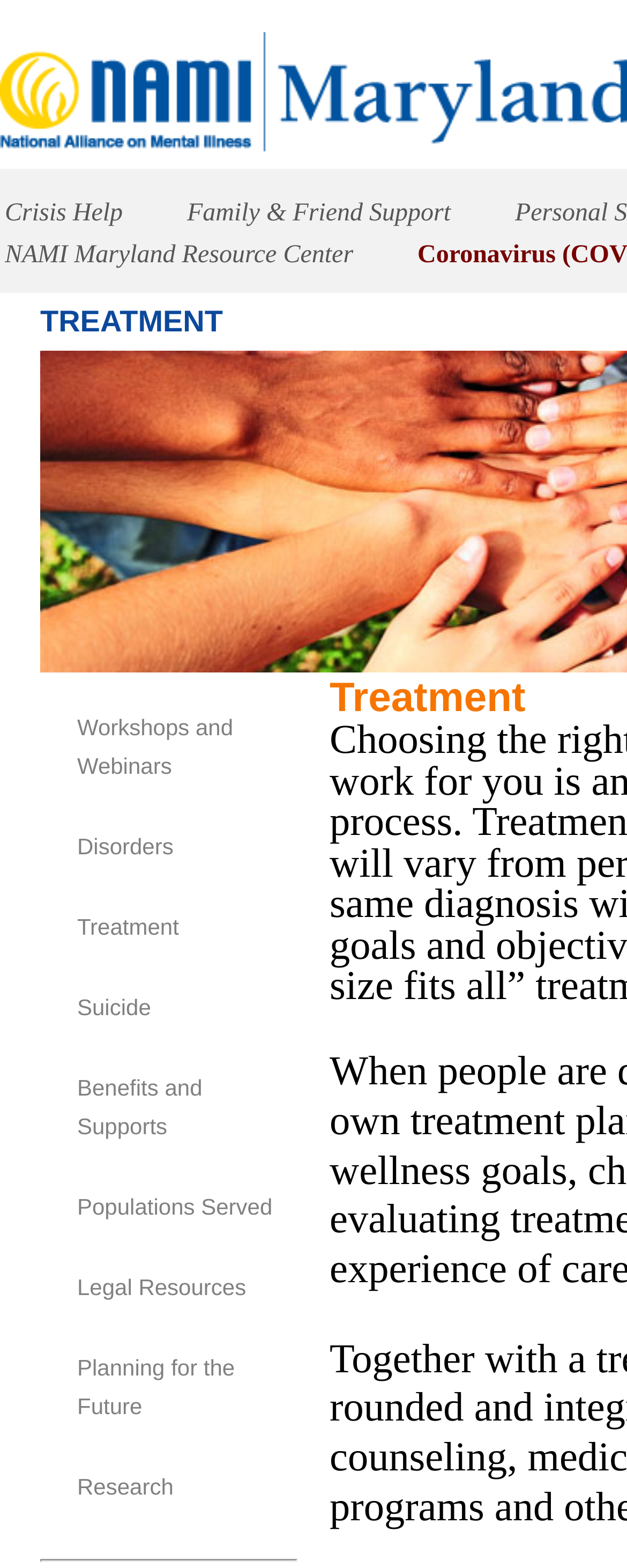Find the bounding box coordinates of the clickable element required to execute the following instruction: "Explore NAMI Maryland Resource Center". Provide the coordinates as four float numbers between 0 and 1, i.e., [left, top, right, bottom].

[0.0, 0.154, 0.653, 0.171]